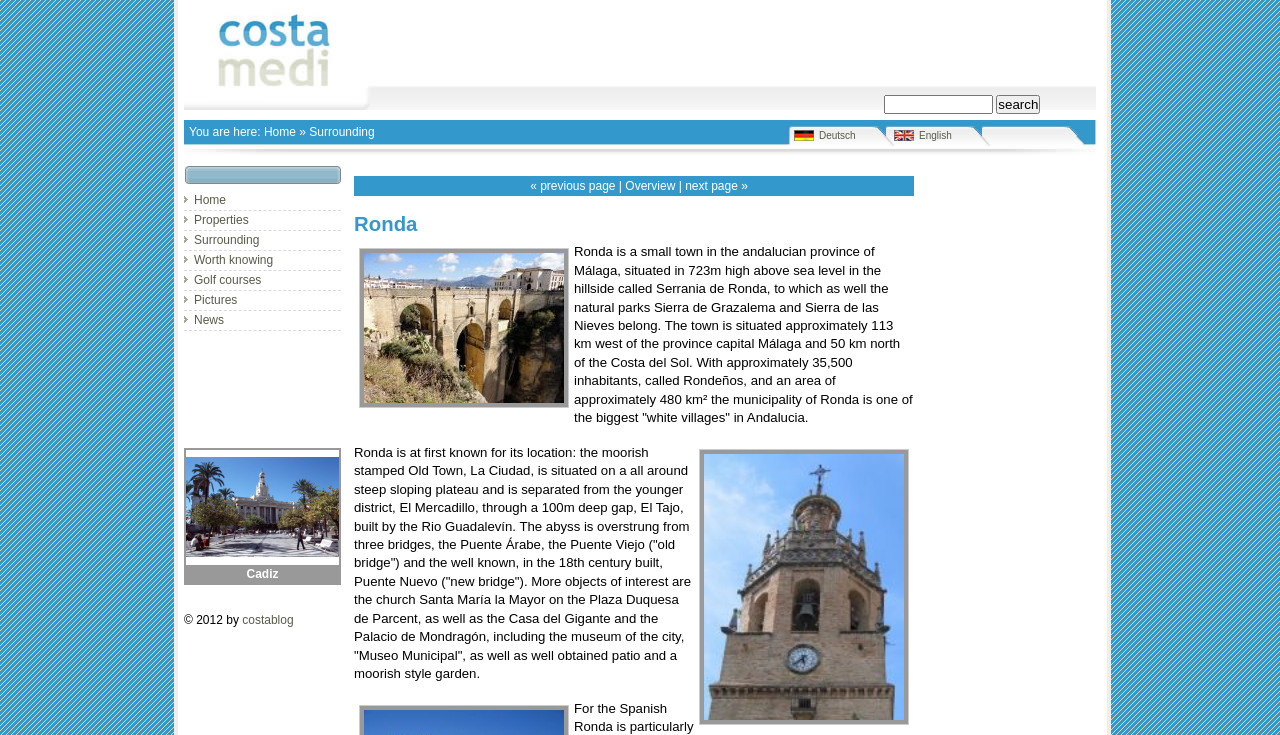Analyze the image and answer the question with as much detail as possible: 
What is the name of the church in Ronda?

According to the webpage, the church Santa María la Mayor is located on the Plaza Duquesa de Parcent, and is one of the objects of interest in Ronda.